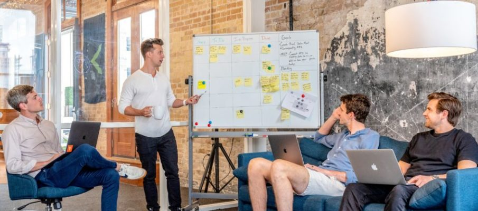Based on the image, please respond to the question with as much detail as possible:
What is the atmosphere of the workspace?

The large windows that let in natural light create a spacious and inviting atmosphere in the workspace, which is further enhanced by the comfortable sofas and the collaborative environment.